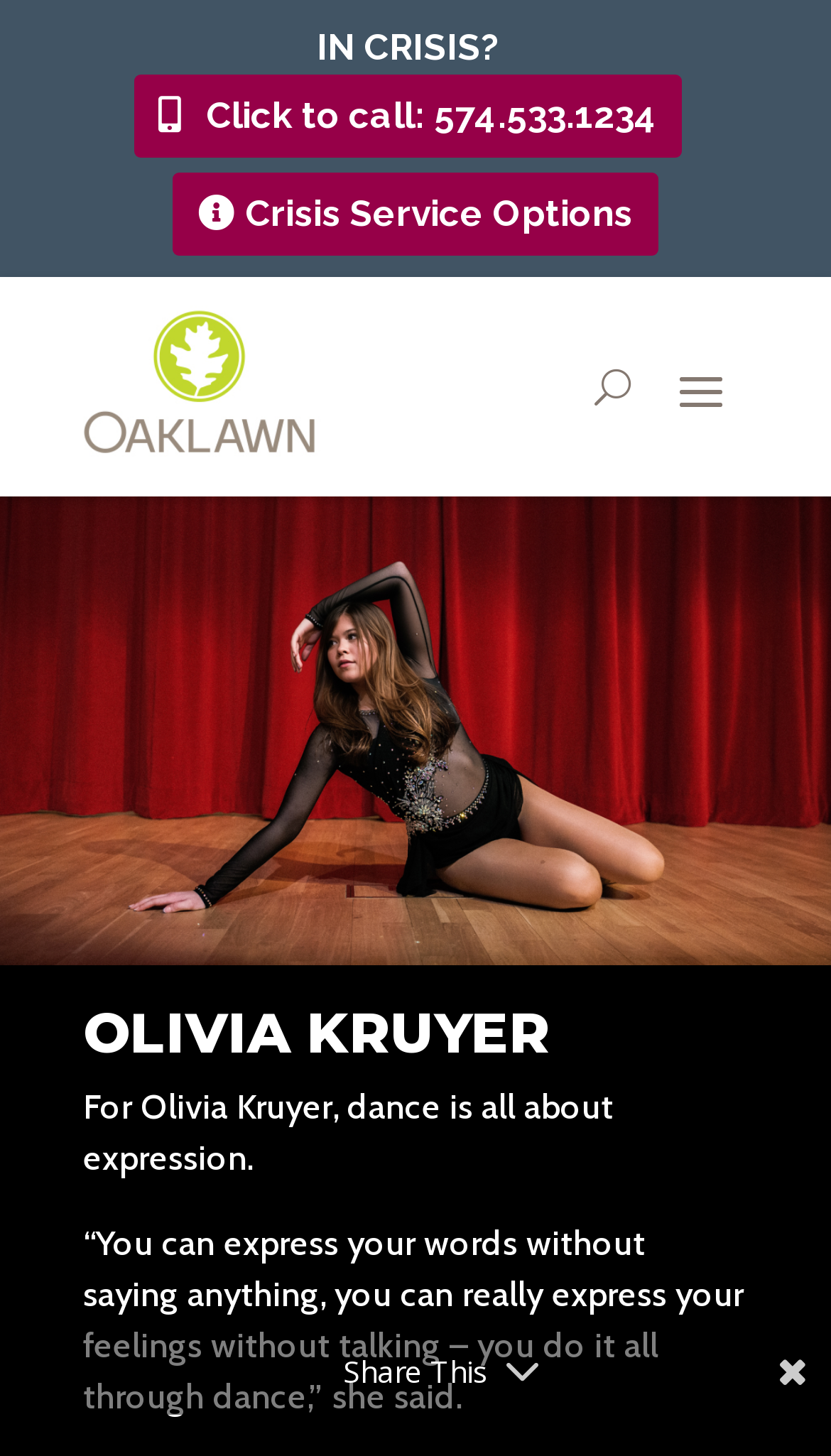How many links are there on the page?
Give a one-word or short phrase answer based on the image.

3